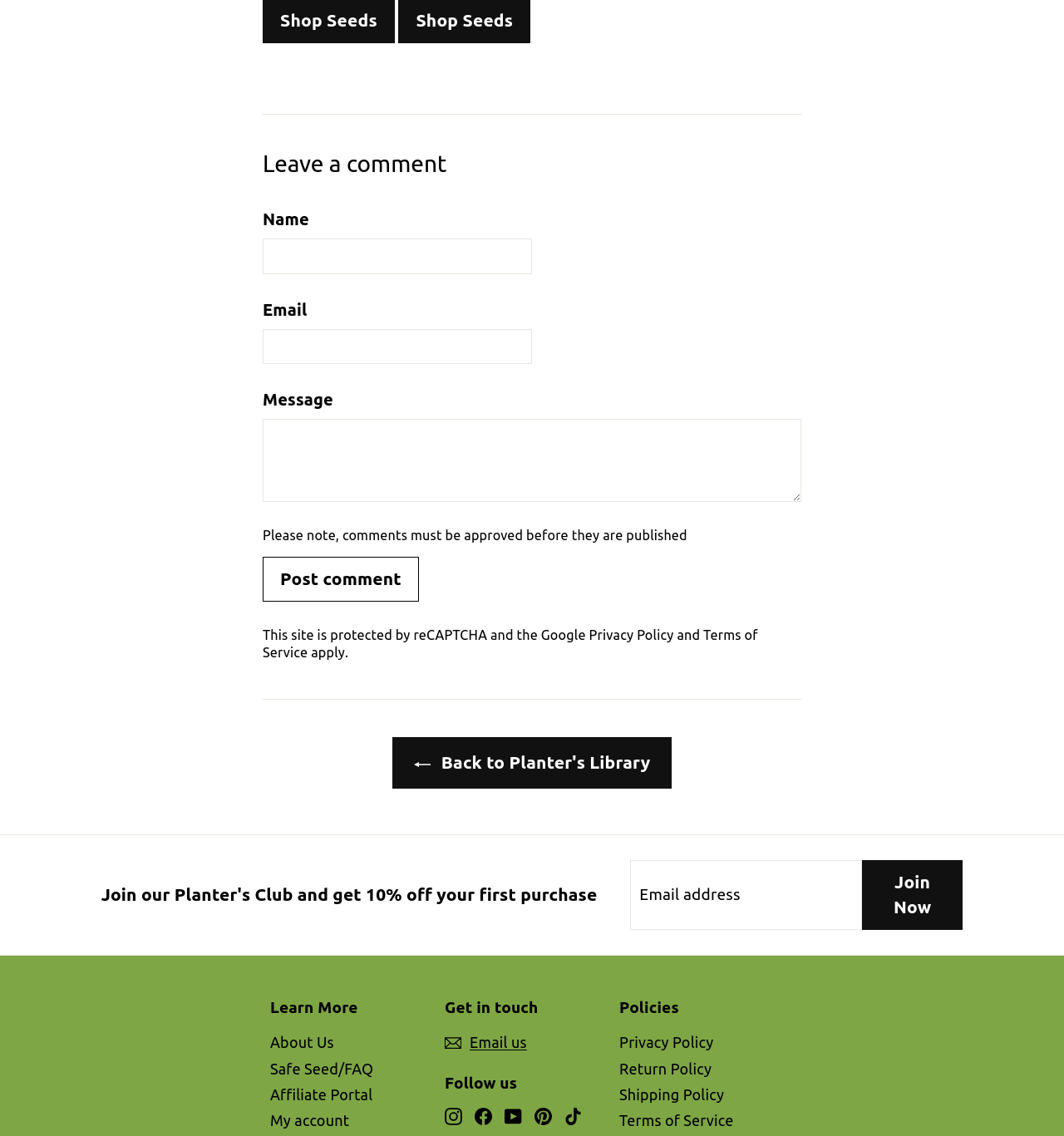Please analyze the image and give a detailed answer to the question:
What is required to post a comment?

None of the text fields for name, email, and message are marked as required, indicating that users can post a comment without filling out any of these fields.